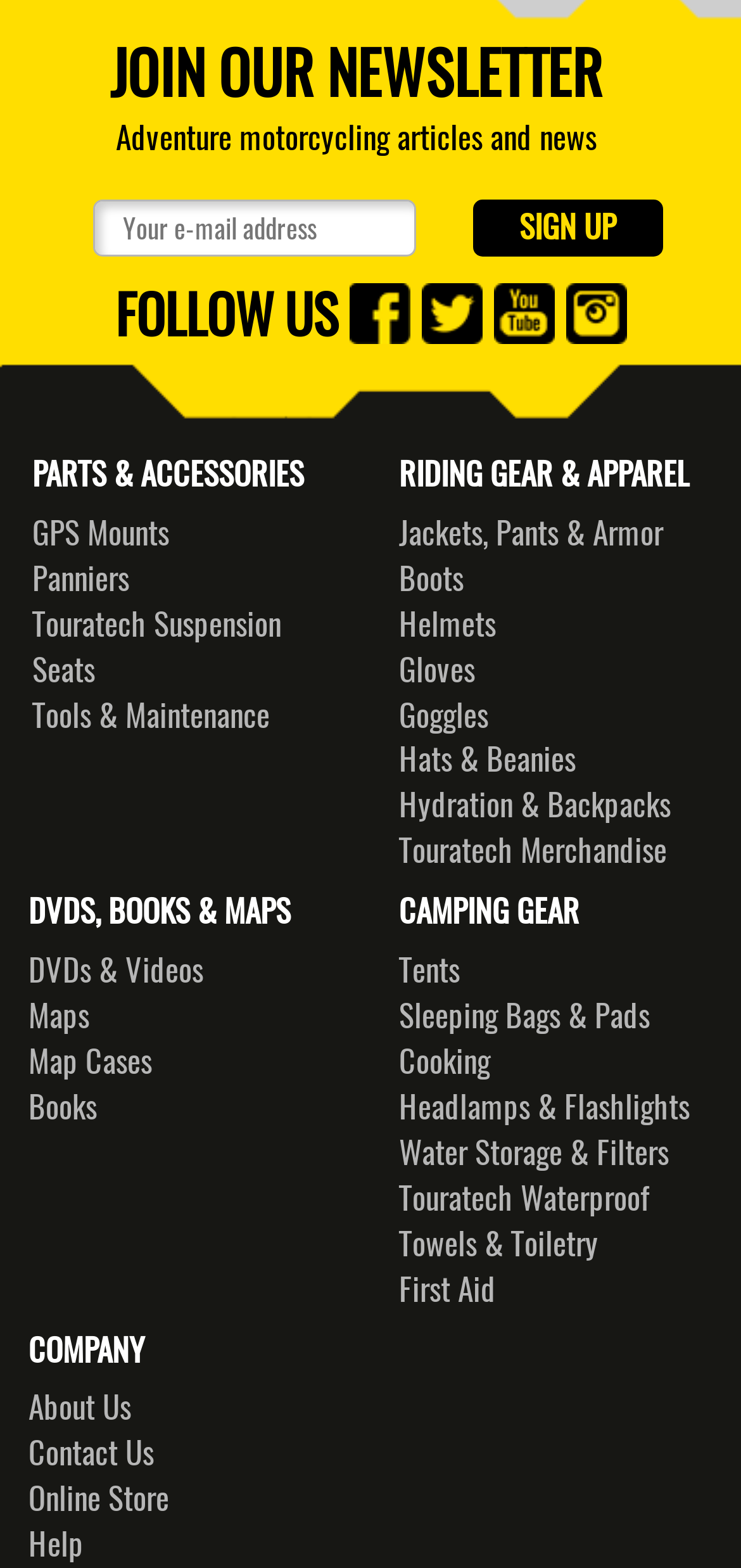Please analyze the image and give a detailed answer to the question:
What is the last link in the 'COMPANY' section?

By looking at the links in the 'COMPANY' section, I can see that the last link is 'Help', which is located at the bottom of the section.